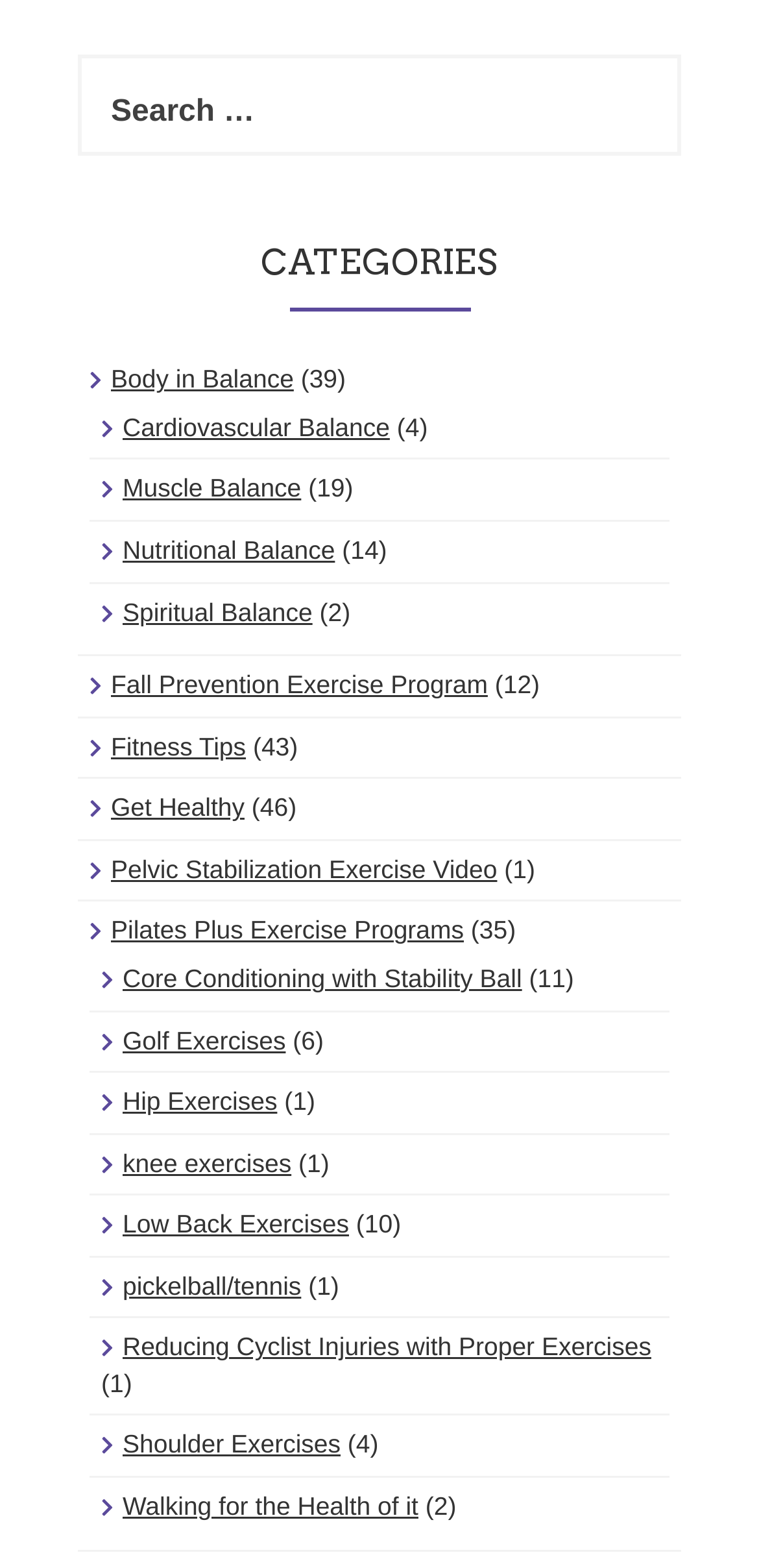What is the category with the most exercises?
Look at the image and provide a short answer using one word or a phrase.

Fitness Tips